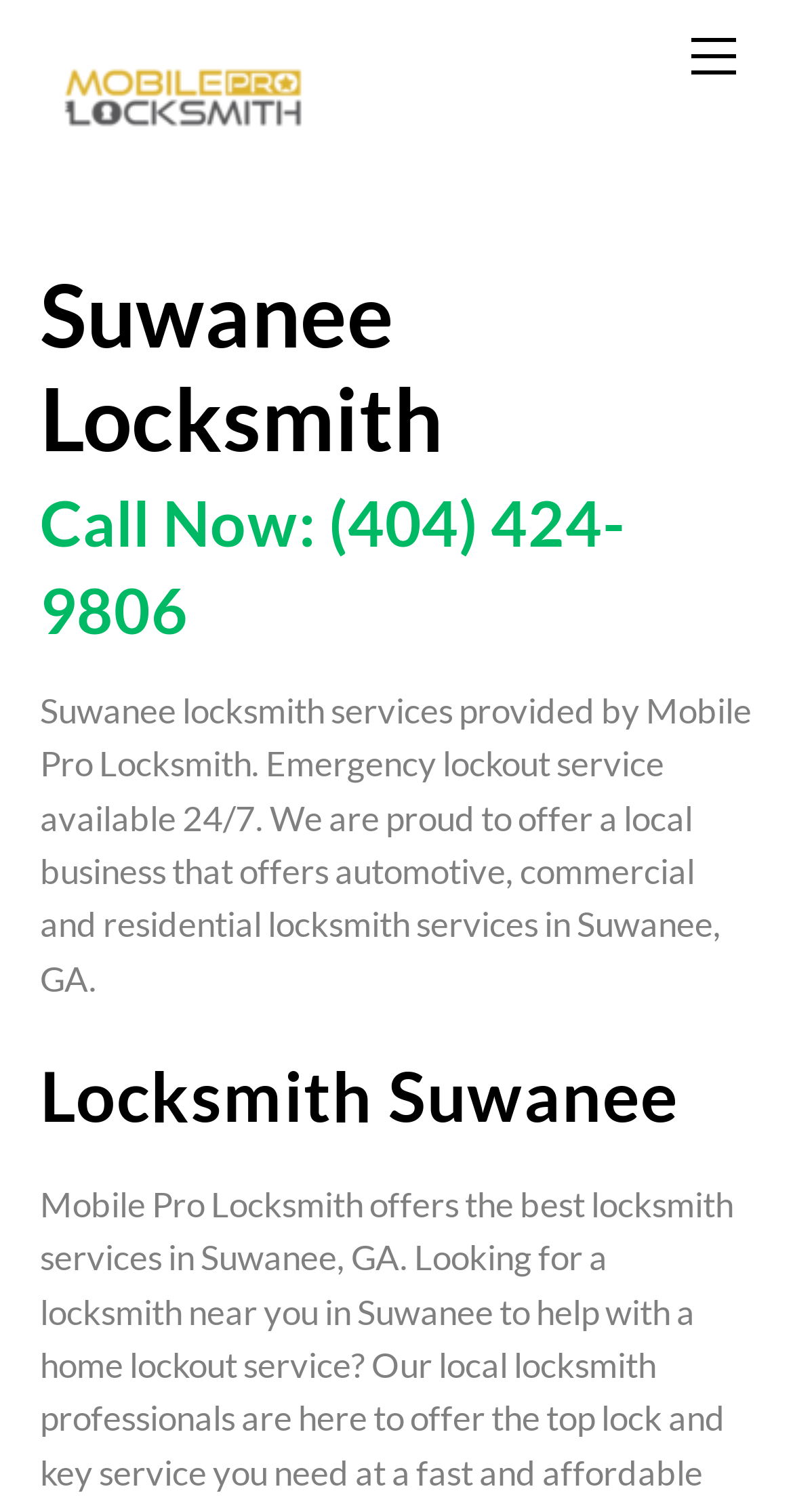Find the bounding box coordinates corresponding to the UI element with the description: "Menu". The coordinates should be formatted as [left, top, right, bottom], with values as floats between 0 and 1.

[0.847, 0.009, 0.95, 0.064]